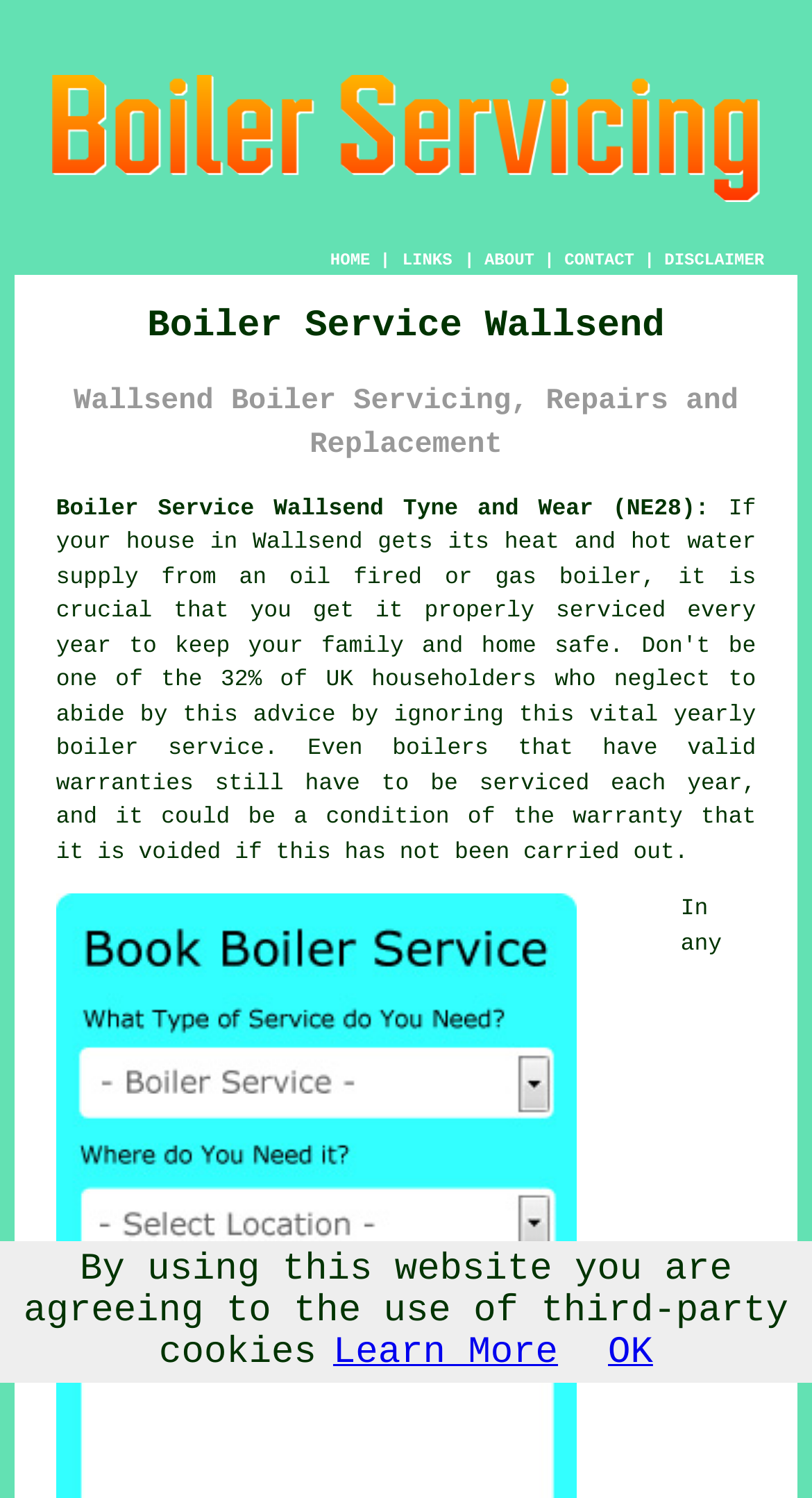Convey a detailed summary of the webpage, mentioning all key elements.

The webpage is about a boiler service company in Wallsend, Tyne and Wear. At the top of the page, there is a large image related to boiler service, taking up most of the width. Below the image, there is a navigation menu with five links: "HOME", "ABOUT", "CONTACT", "LINKS", and "DISCLAIMER", spaced evenly apart.

The main content of the page starts with two headings, "Boiler Service Wallsend" and "Wallsend Boiler Servicing, Repairs and Replacement", which are centered and take up most of the width. Below the headings, there is a link "Boiler Service Wallsend Tyne and Wear (NE28):" followed by a paragraph of text explaining the importance of boiler servicing. The text mentions that even boilers with valid warranties need to be serviced annually, and that failing to do so may void the warranty.

There are two more links within the paragraph, "boiler" and "boiler service", which are likely related to the company's services. The text continues below, explaining the conditions of the warranty.

At the very bottom of the page, there is a notice about the use of third-party cookies, with two links, "Learn More" and "OK", allowing users to learn more about the cookies or accept their use.